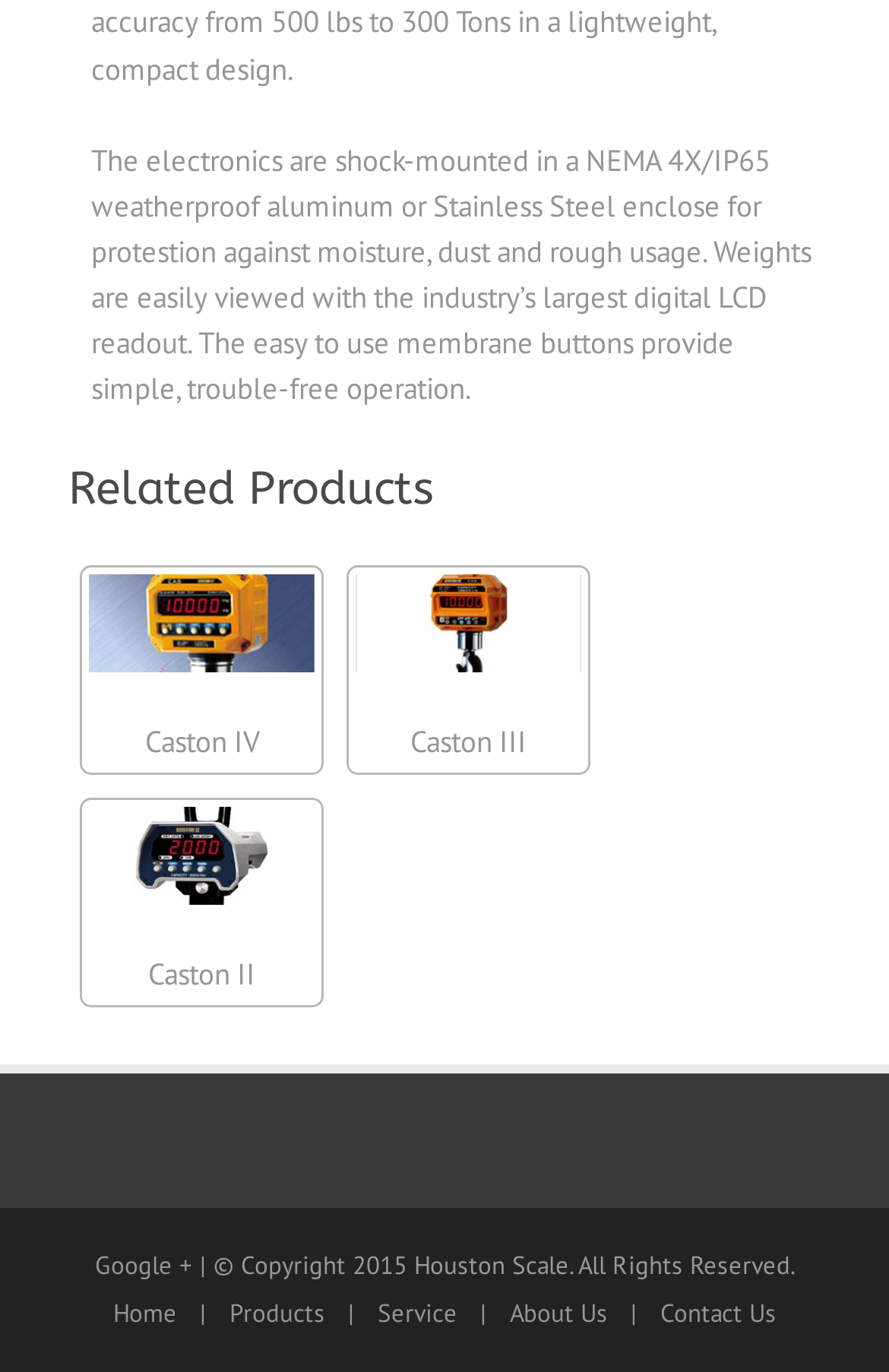Please find the bounding box coordinates for the clickable element needed to perform this instruction: "view products".

[0.258, 0.945, 0.365, 0.968]